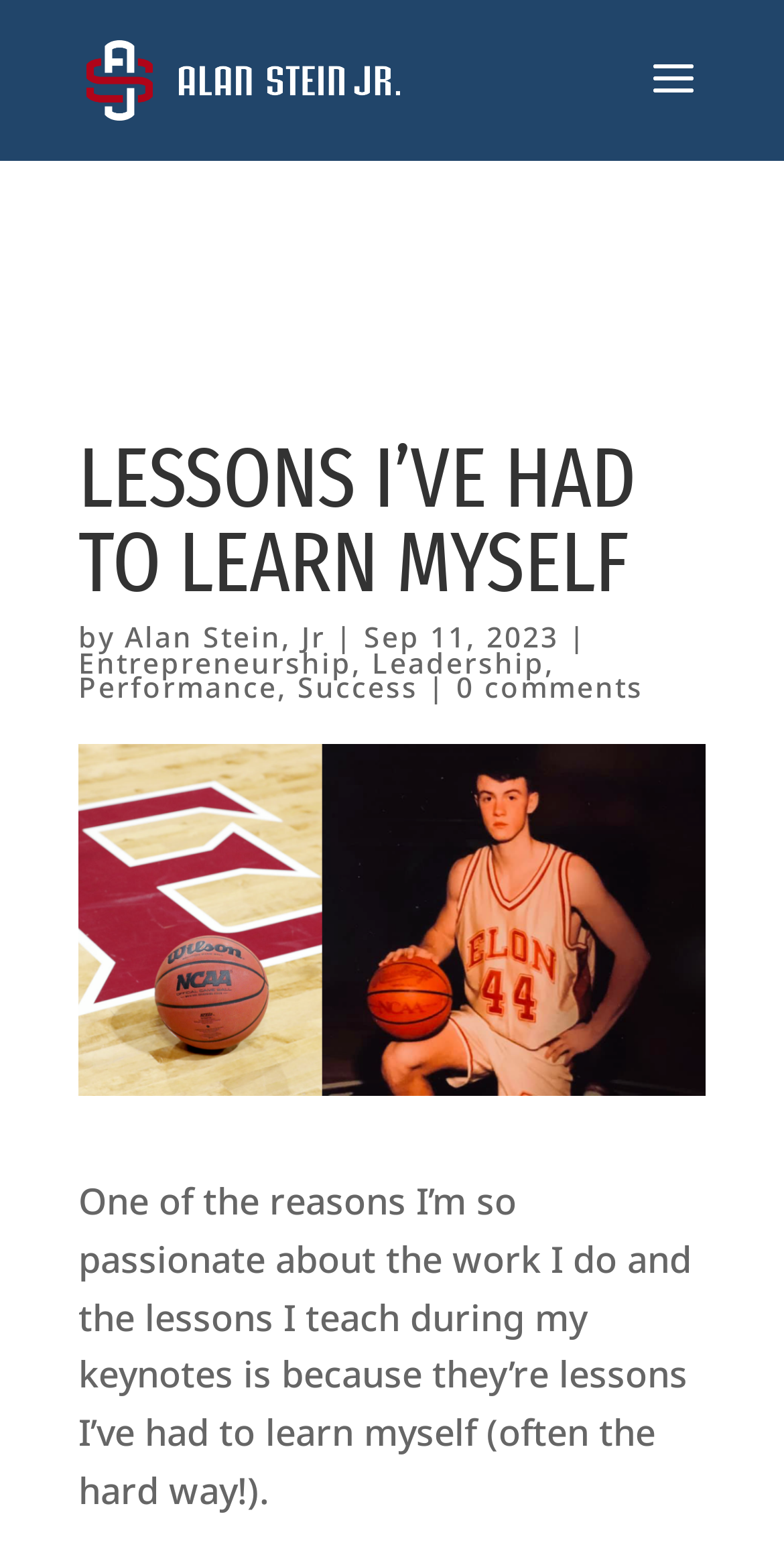Answer the question below with a single word or a brief phrase: 
What are the topics related to the speaker's keynotes?

Entrepreneurship, Leadership, Performance, Success